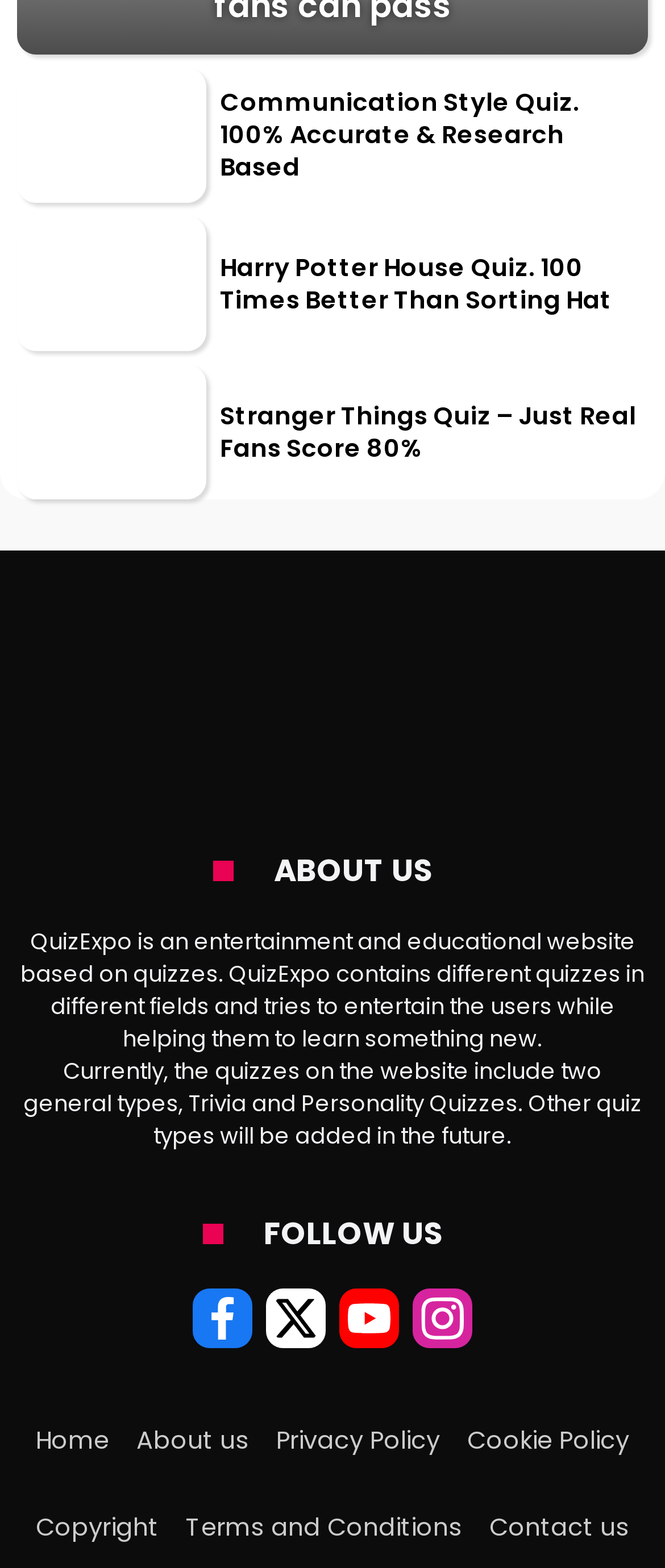Using the details from the image, please elaborate on the following question: What is the purpose of the quizzes on QuizExpo?

Based on the 'ABOUT US' section, the quizzes on QuizExpo aim to entertain users while helping them learn something new, which suggests that the purpose of the quizzes is to provide both entertainment and educational value.